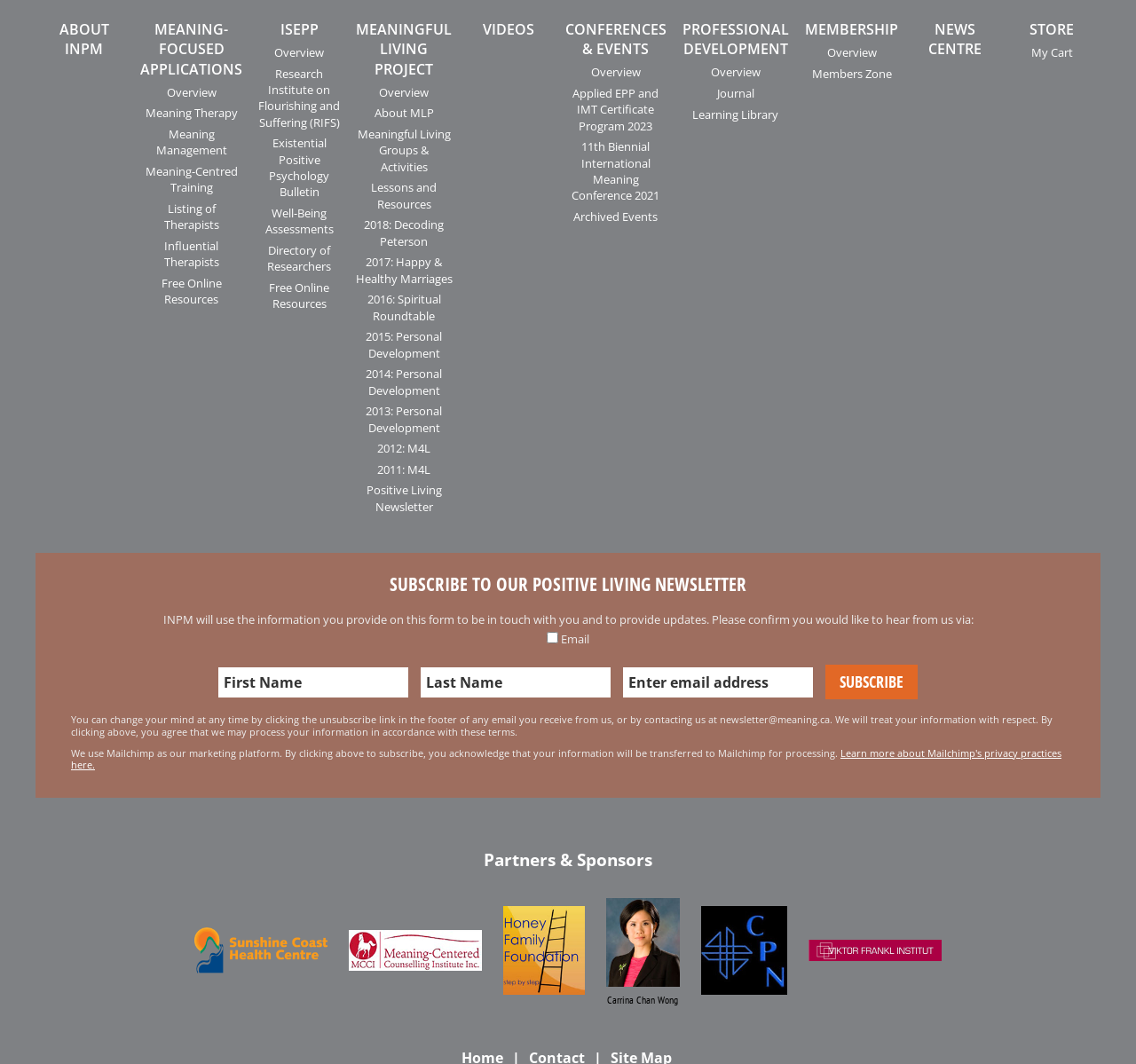Please determine the bounding box coordinates of the element's region to click in order to carry out the following instruction: "Visit the Sunshine Coast Health Centre website". The coordinates should be four float numbers between 0 and 1, i.e., [left, top, right, bottom].

[0.171, 0.901, 0.288, 0.919]